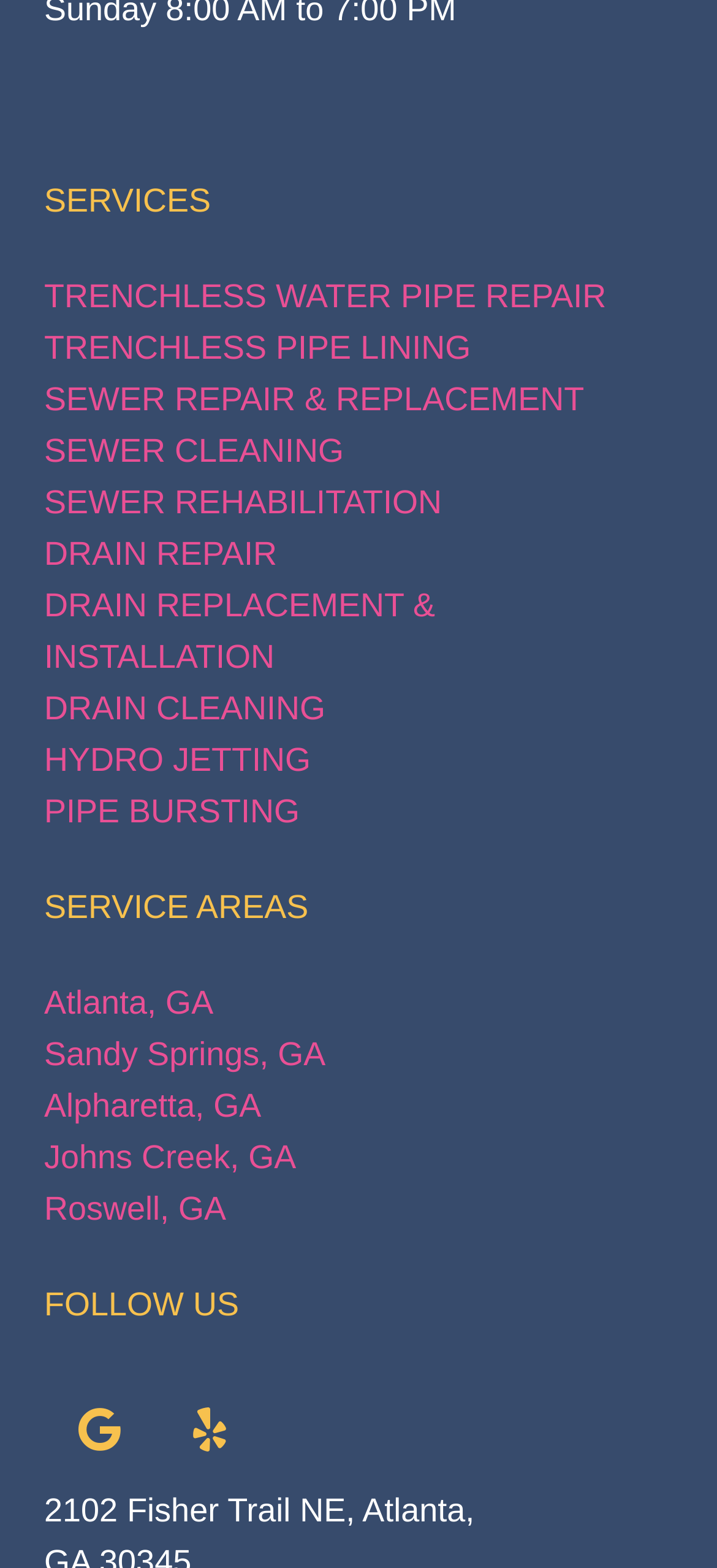Pinpoint the bounding box coordinates of the area that must be clicked to complete this instruction: "Learn more about HYDRO JETTING".

[0.062, 0.472, 0.433, 0.496]